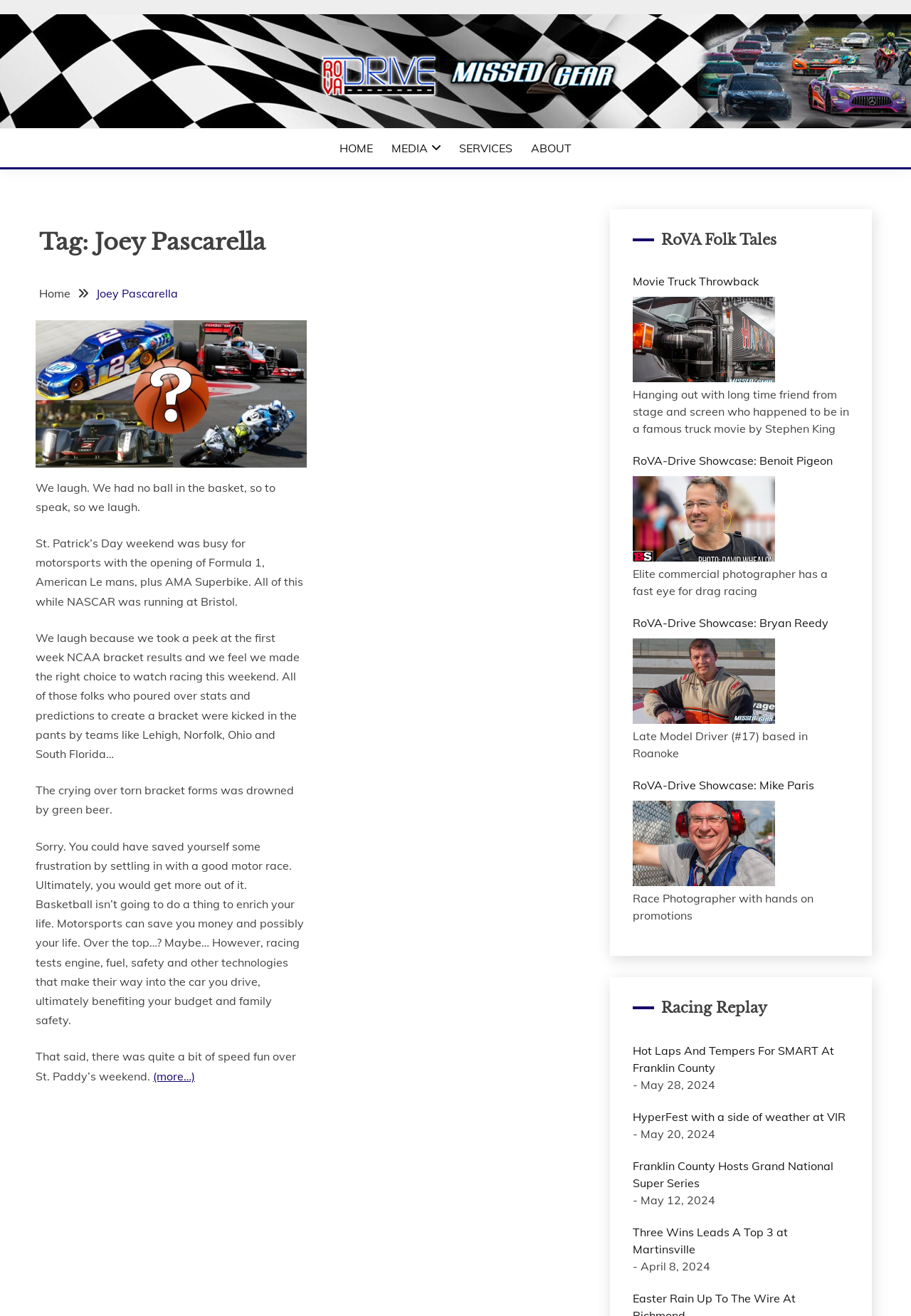Ascertain the bounding box coordinates for the UI element detailed here: "RoVA-Drive Showcase: Benoit Pigeon". The coordinates should be provided as [left, top, right, bottom] with each value being a float between 0 and 1.

[0.694, 0.343, 0.932, 0.356]